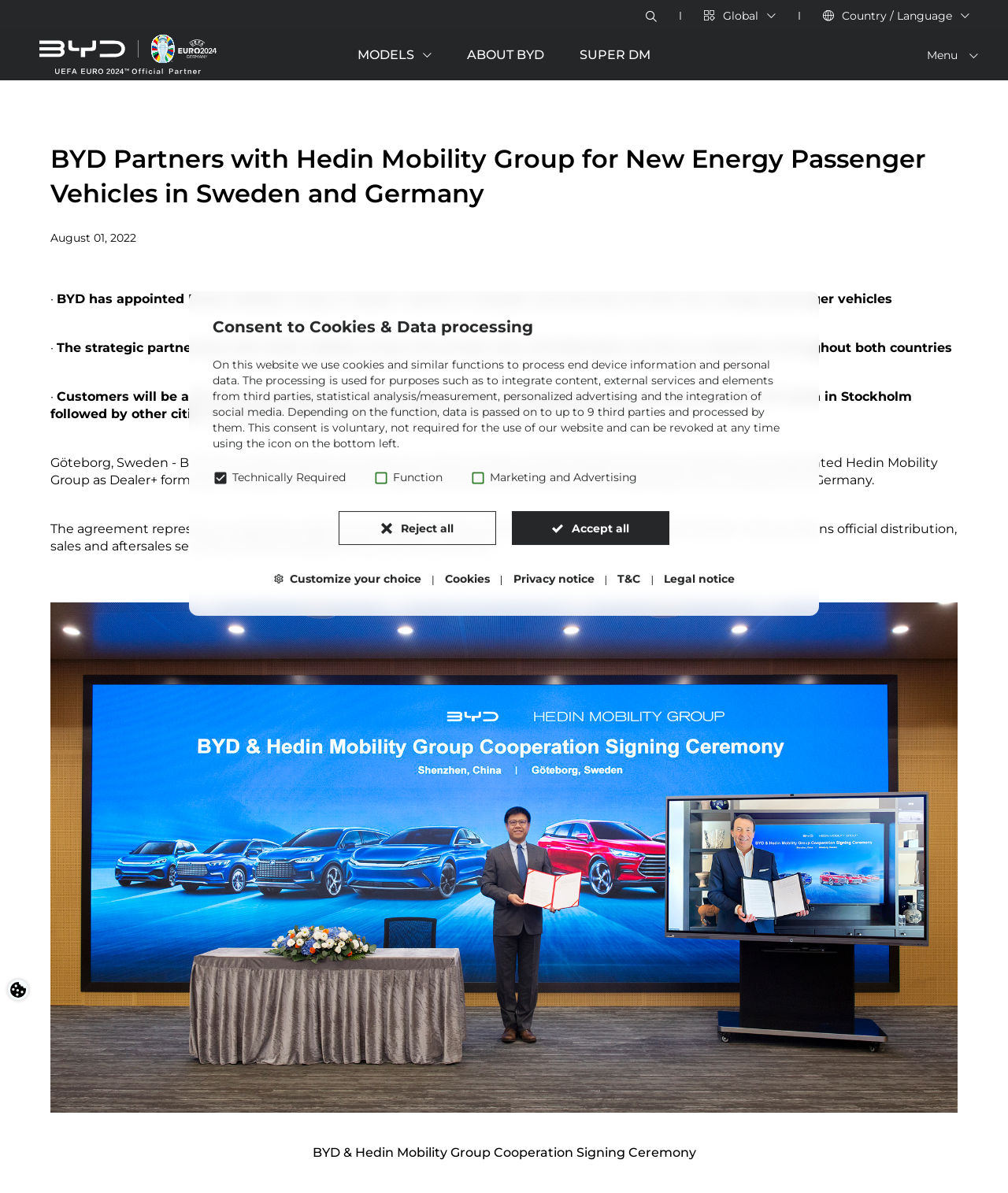Please determine and provide the text content of the webpage's heading.

Consent to Cookies & Data processing